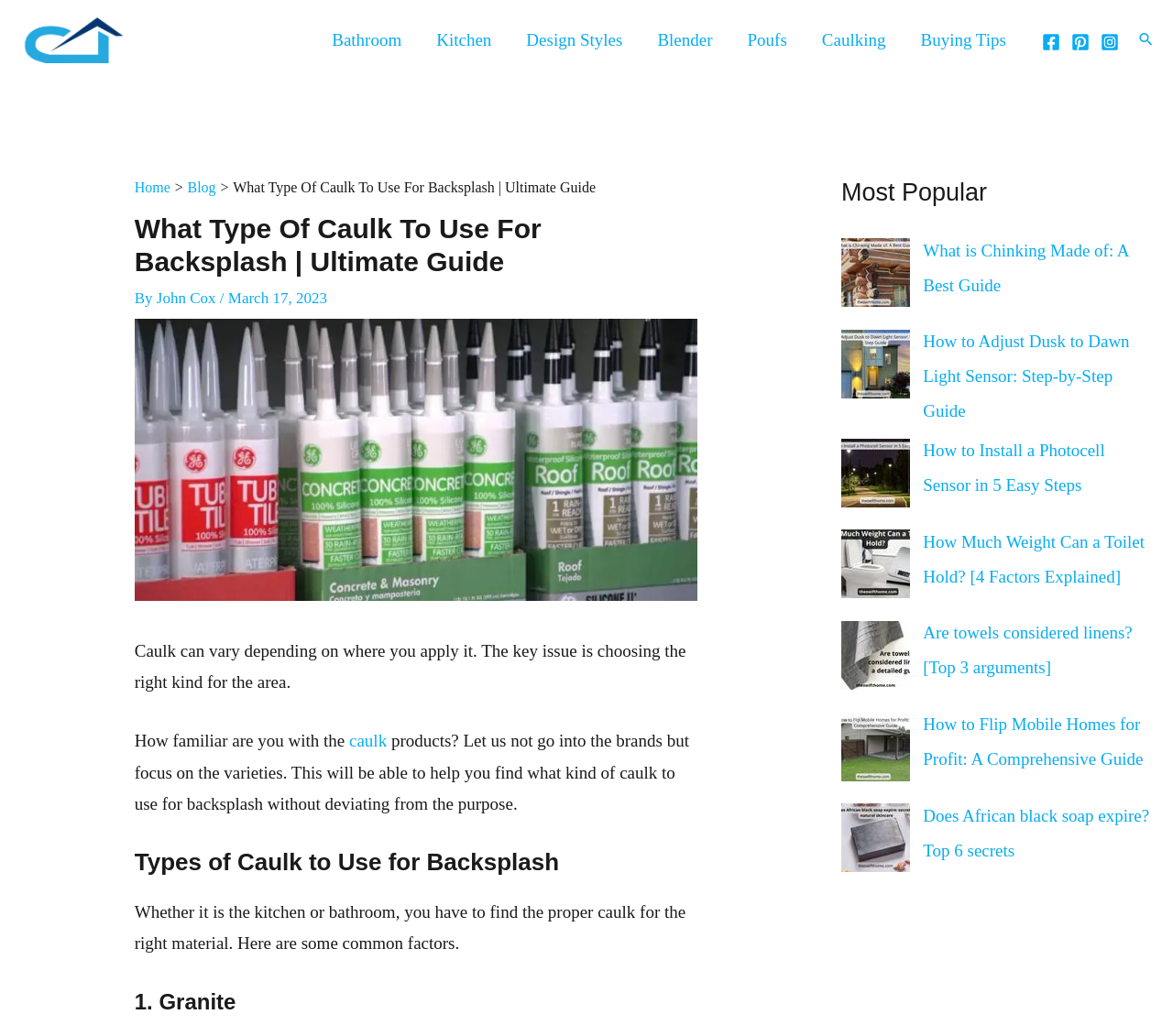Please determine the bounding box coordinates of the section I need to click to accomplish this instruction: "Search for something using the search icon link".

[0.97, 0.03, 0.984, 0.048]